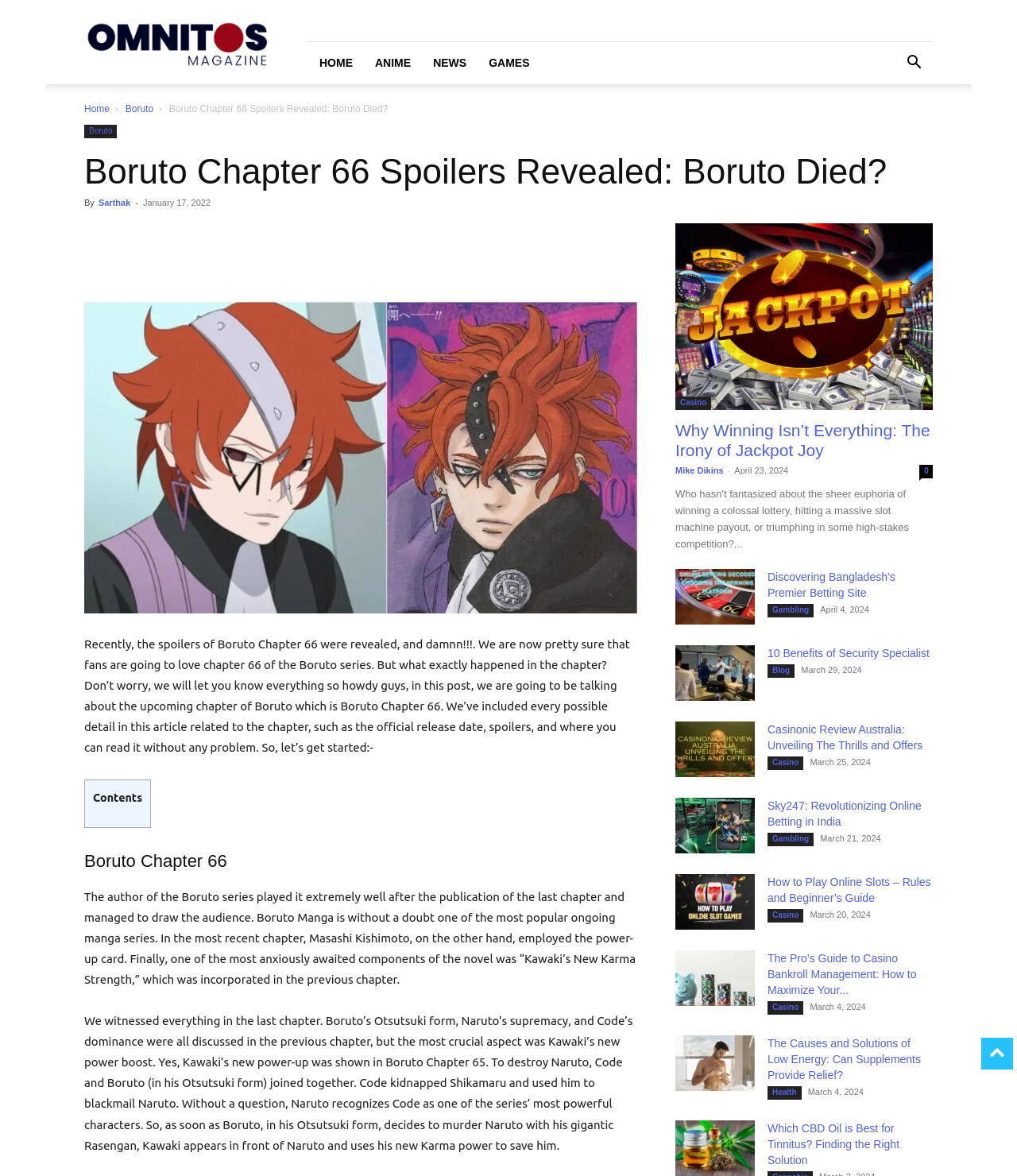Please provide the bounding box coordinates for the element that needs to be clicked to perform the instruction: "Read the article about Kawaki’s New Karma Strength". The coordinates must consist of four float numbers between 0 and 1, formatted as [left, top, right, bottom].

[0.083, 0.756, 0.625, 0.838]